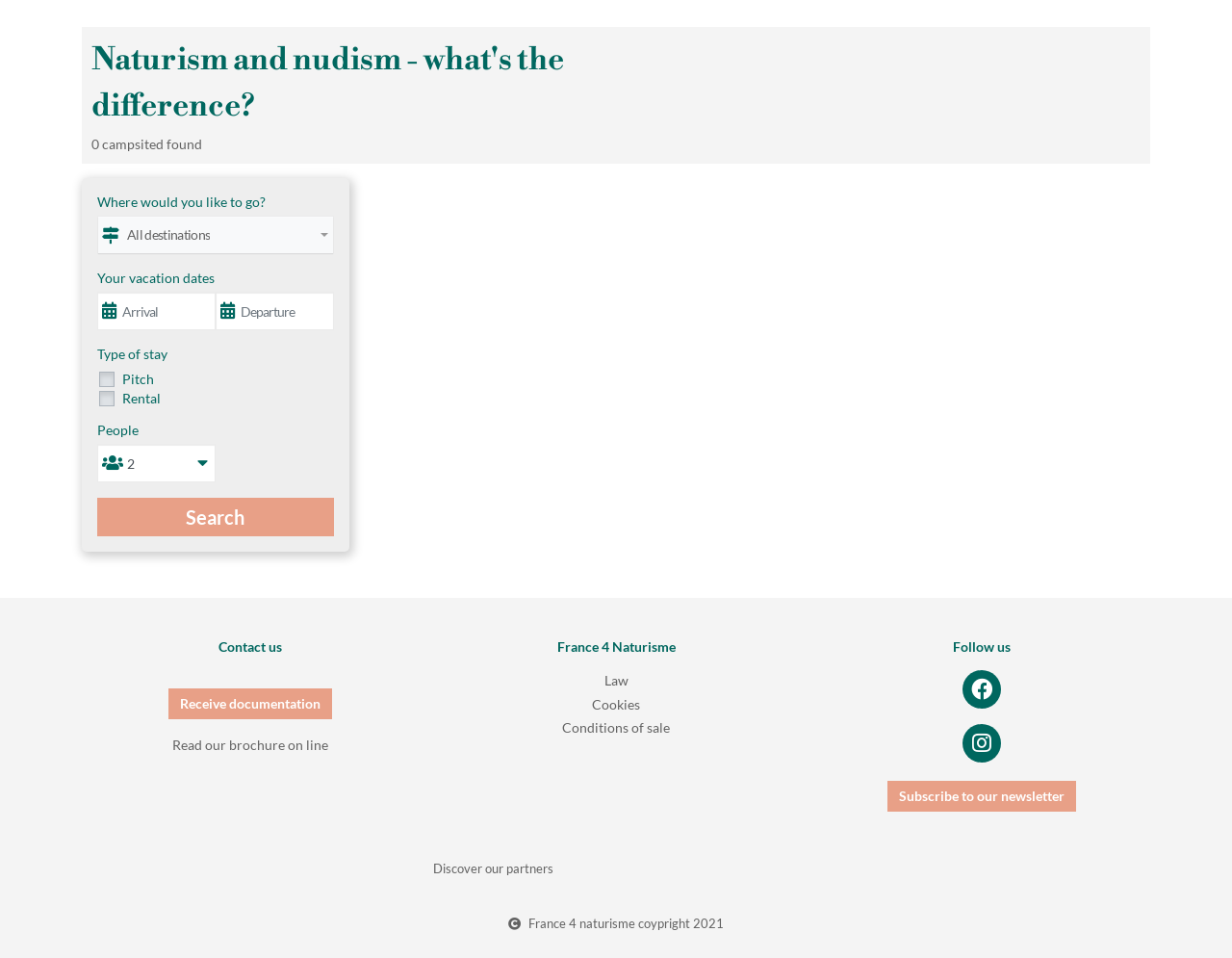Please provide the bounding box coordinates for the UI element as described: "Subscribe to our newsletter". The coordinates must be four floats between 0 and 1, represented as [left, top, right, bottom].

[0.72, 0.815, 0.873, 0.847]